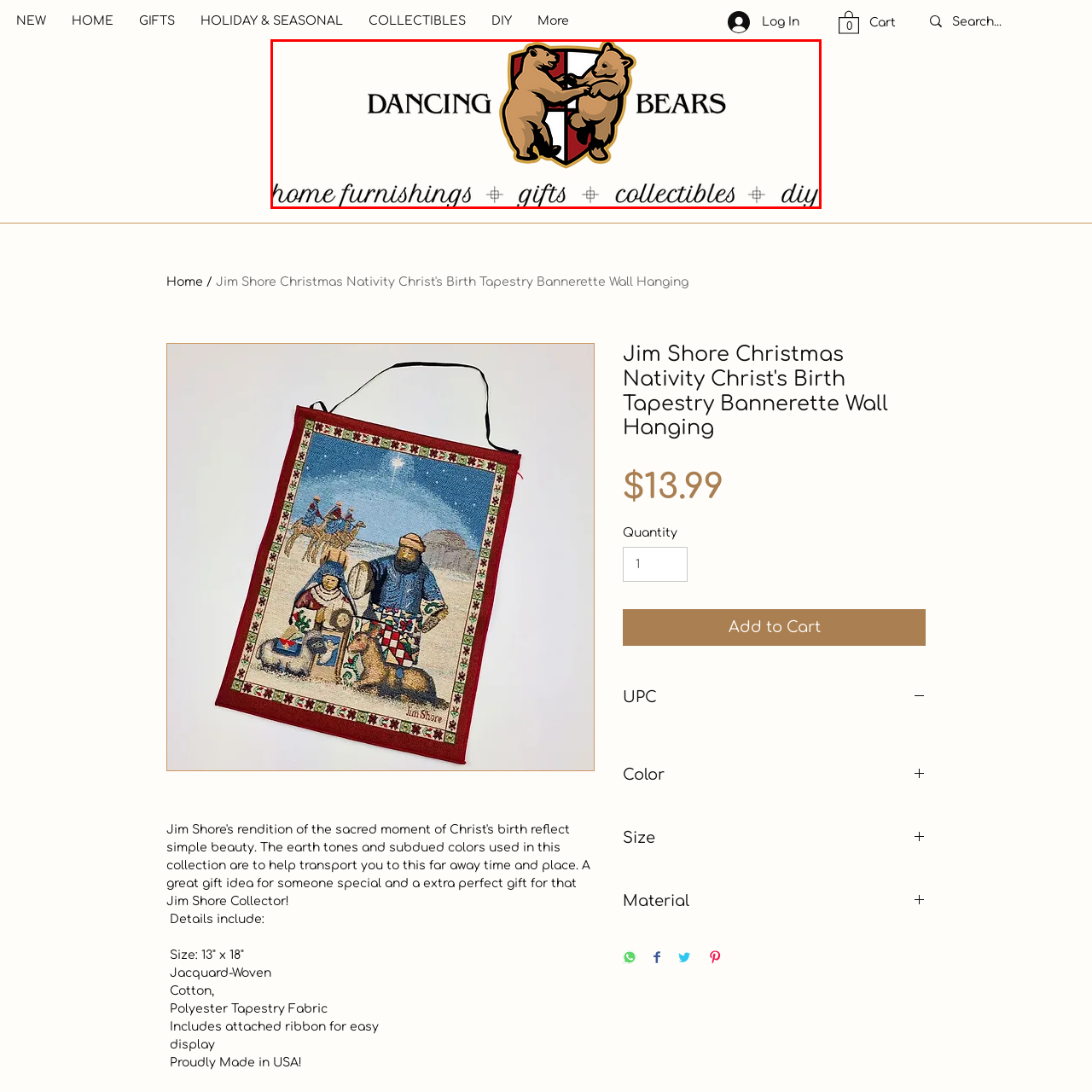Write a thorough description of the contents of the image marked by the red outline.

The image features the charming logo of "Dancing Bears," which showcases two animated bears engaged in a lively dance. The bears are illustrated in a playful manner, embodying warmth and joy. They are set against a stylized shield with an emblematic look, underscoring their festive theme. Above the bears, the brand name "DANCING BEARS" is prominently displayed in bold, elegant font, highlighting its unique character. Below, the tagline "home furnishings + gifts + collectibles + diy" is elegantly scripted, suggesting a diverse range of offerings that cater to various needs and tastes. This logo encapsulates the spirit of fun and creativity associated with the brand, appealing to customers seeking delightful home décor and gift ideas.